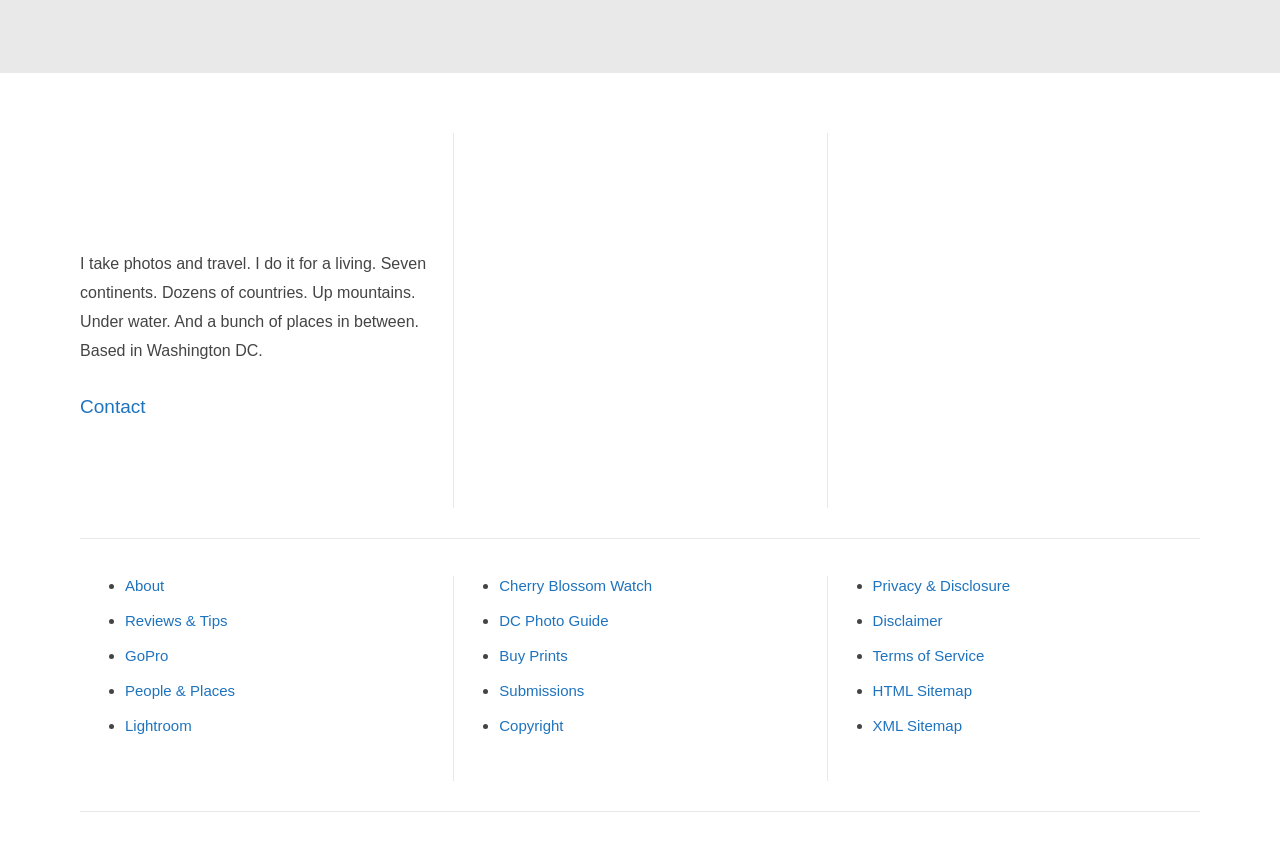Please identify the bounding box coordinates of the region to click in order to complete the given instruction: "Buy prints from the photographer". The coordinates should be four float numbers between 0 and 1, i.e., [left, top, right, bottom].

[0.39, 0.762, 0.443, 0.782]